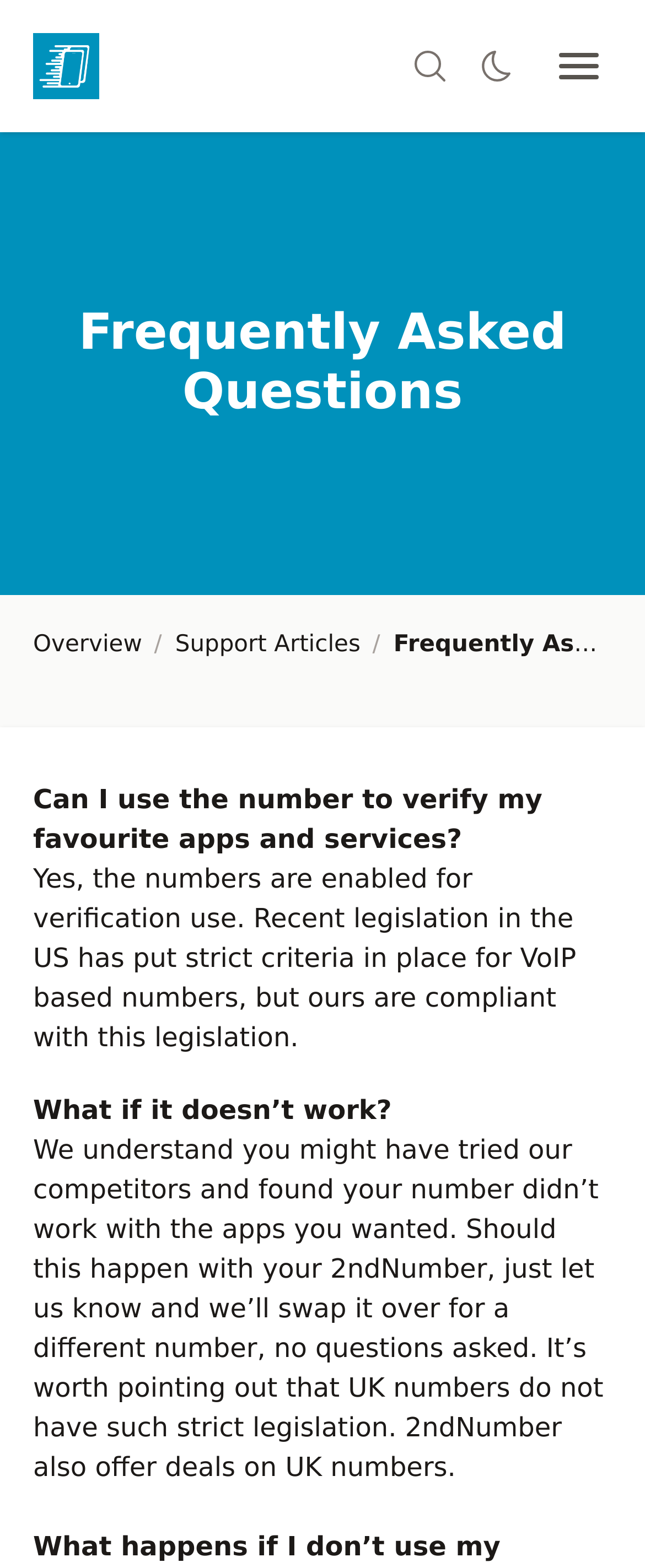Please answer the following question using a single word or phrase: 
Are UK numbers subject to strict legislation?

No